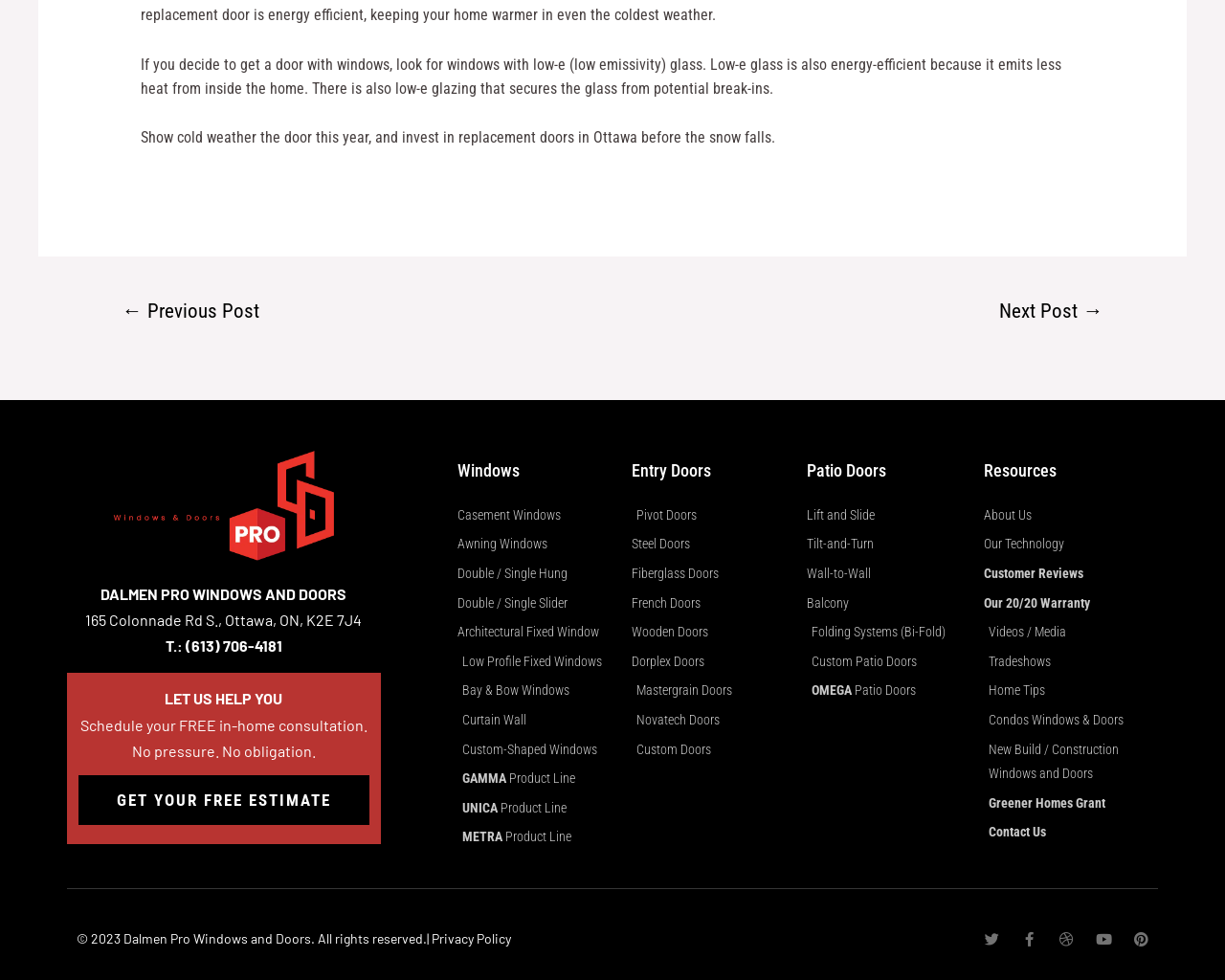What is the purpose of the 'GET YOUR FREE ESTIMATE' button?
Give a detailed response to the question by analyzing the screenshot.

The 'GET YOUR FREE ESTIMATE' button is likely a call-to-action button that allows users to request a free estimate for the company's products or services. This can be inferred from the button's text and its placement on the webpage.